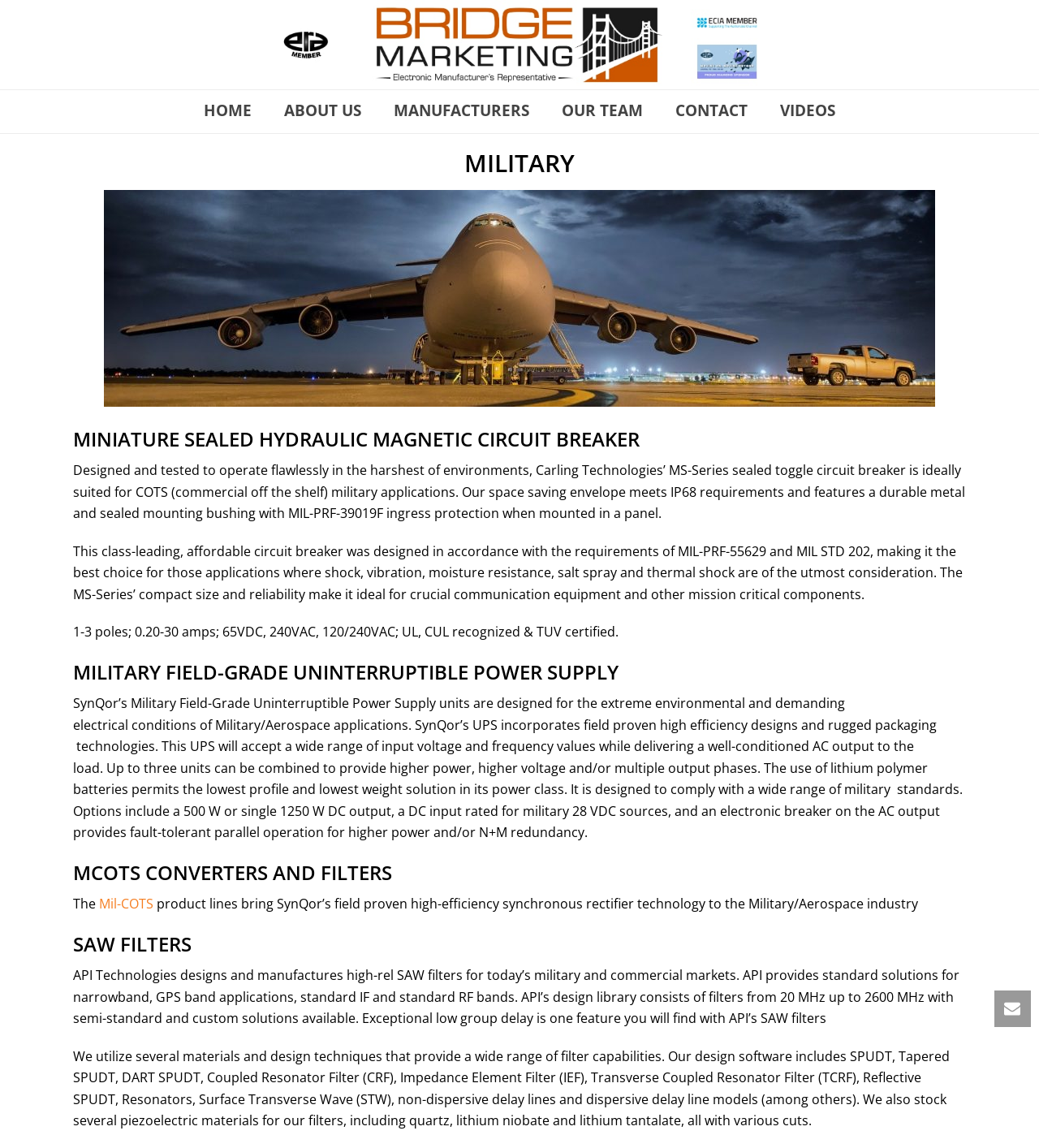Please locate the bounding box coordinates of the element that should be clicked to complete the given instruction: "Click on 'Mil-COTS'".

[0.095, 0.78, 0.148, 0.795]